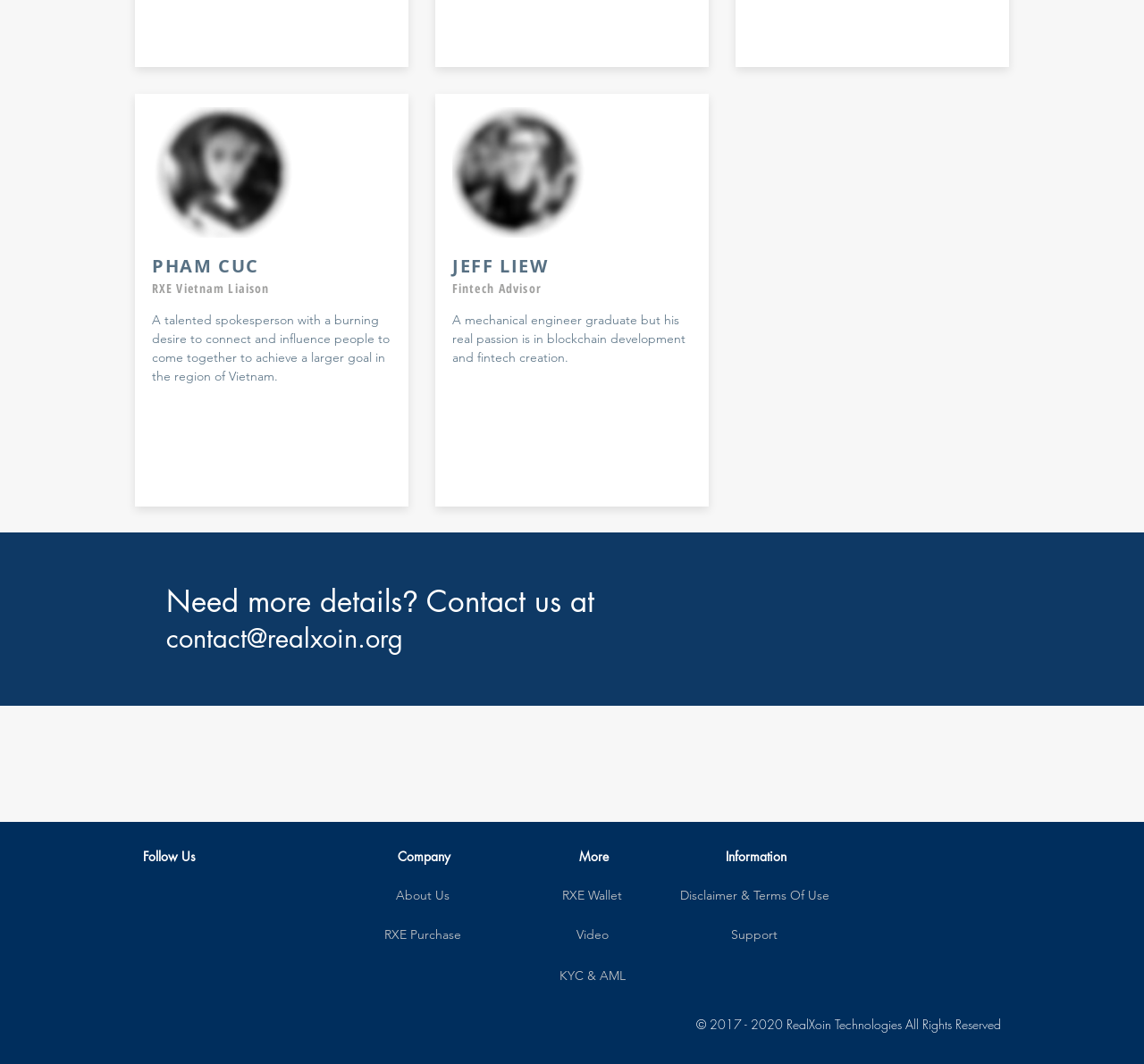Please provide the bounding box coordinates for the element that needs to be clicked to perform the following instruction: "Learn more about RXE Wallet". The coordinates should be given as four float numbers between 0 and 1, i.e., [left, top, right, bottom].

[0.469, 0.83, 0.566, 0.854]